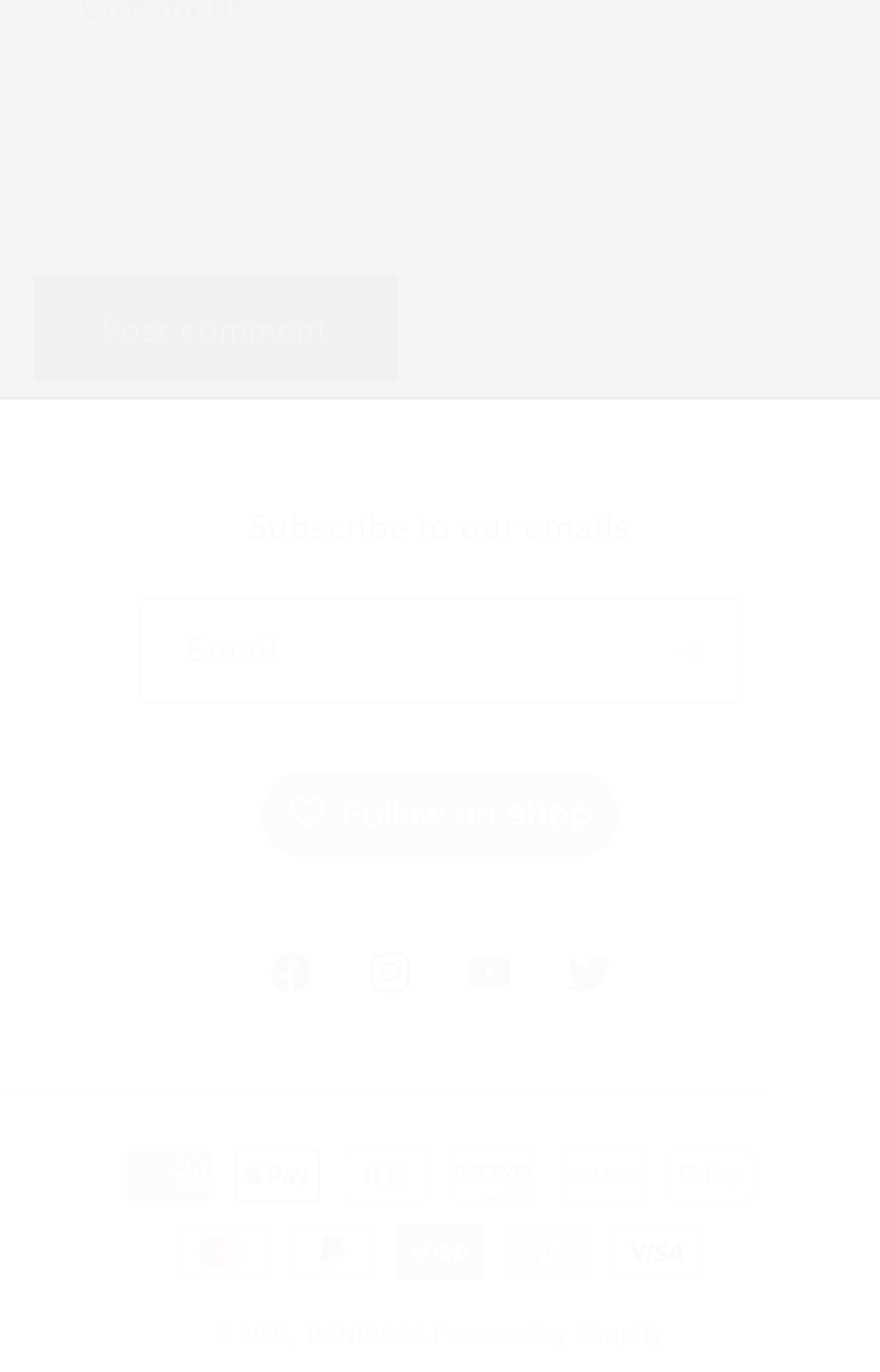Kindly provide the bounding box coordinates of the section you need to click on to fulfill the given instruction: "Follow on Shop".

[0.297, 0.563, 0.703, 0.624]